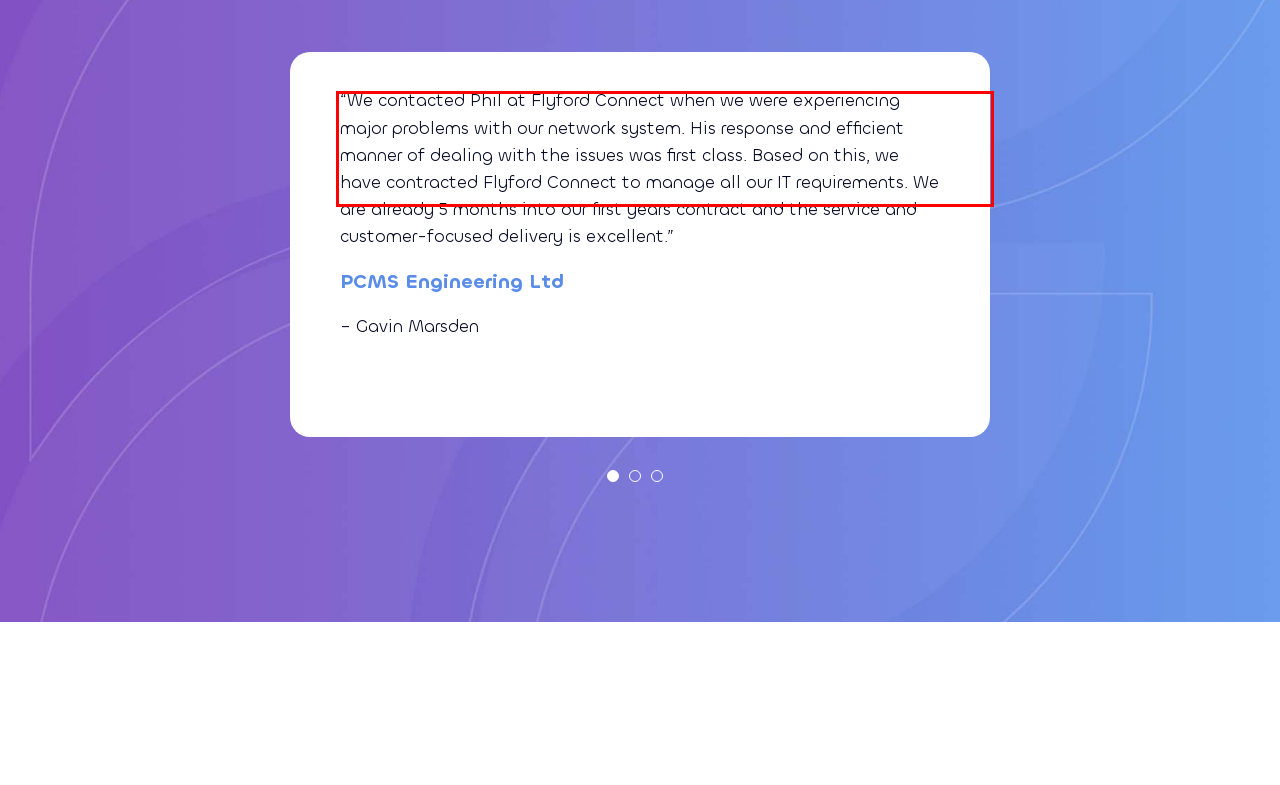Identify the text inside the red bounding box on the provided webpage screenshot by performing OCR.

“I have used the services of Flyford now for the past year and they are excellent. They are responsive to my emails or calls and deal with issues and requests I have timely and effectively. I would have no hesitation in recommending their services to anyone.”